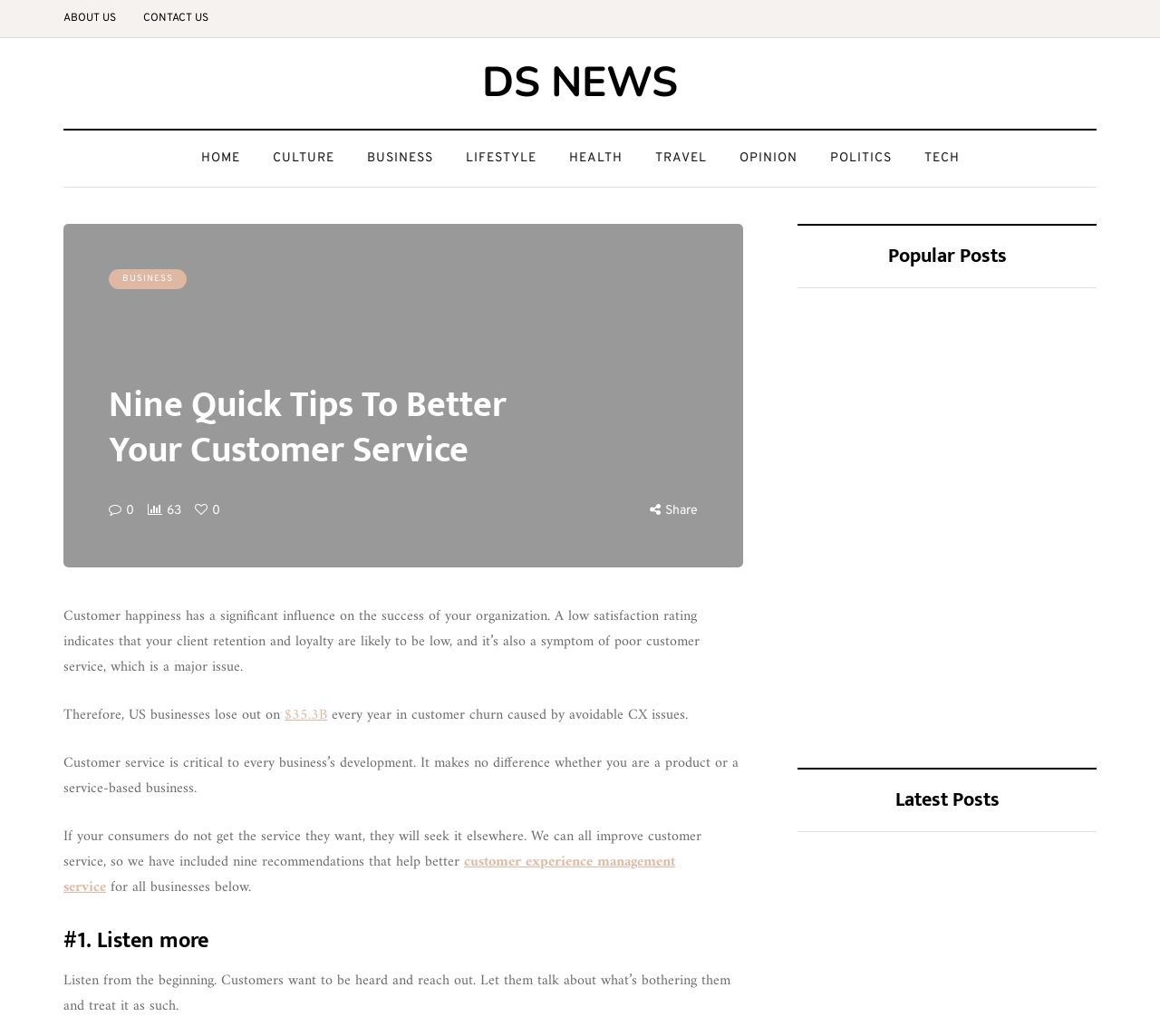Determine the bounding box coordinates of the clickable region to execute the instruction: "Click on the 'customer experience management service' link". The coordinates should be four float numbers between 0 and 1, denoted as [left, top, right, bottom].

[0.055, 0.82, 0.582, 0.869]